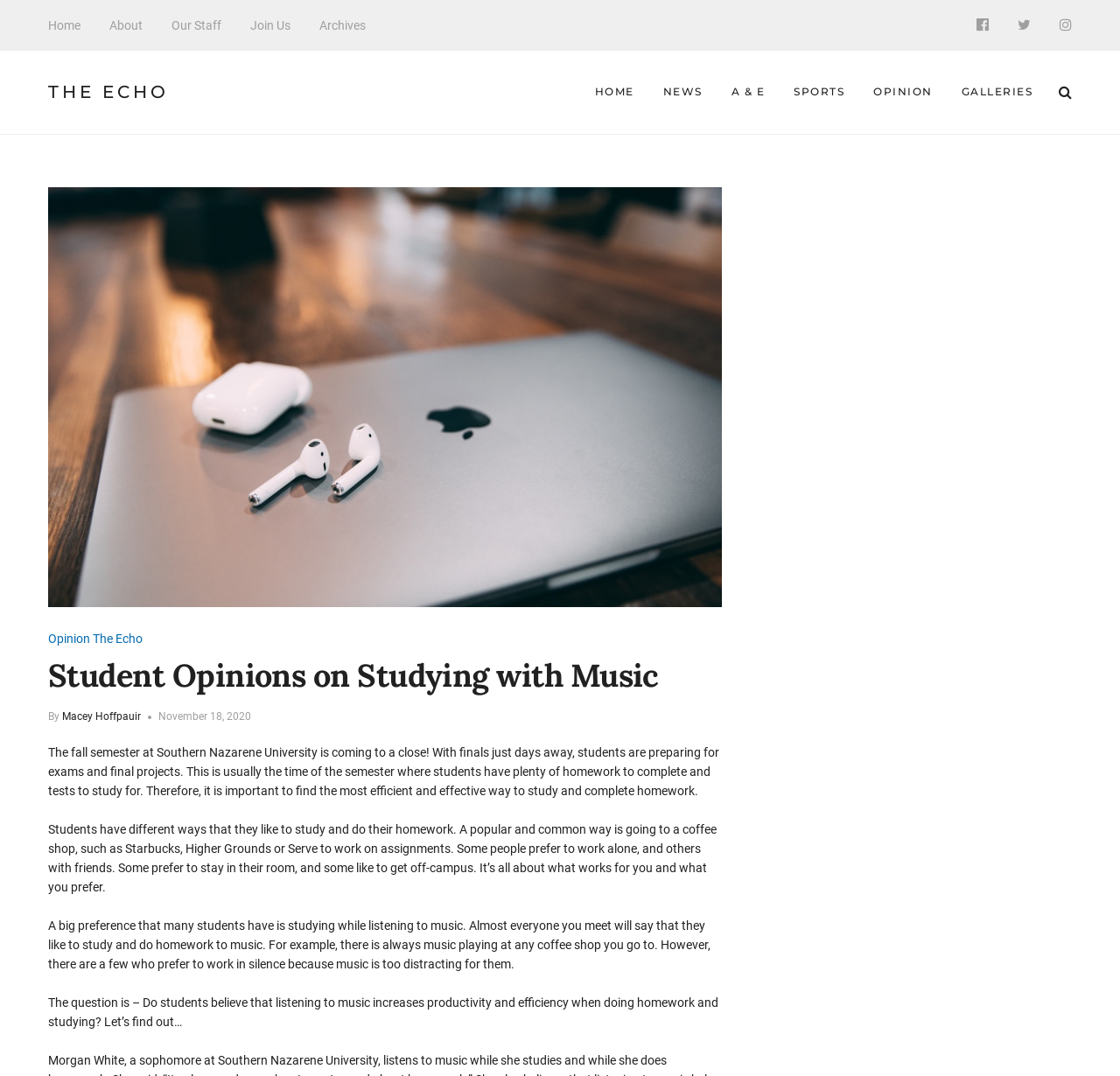Please locate the bounding box coordinates for the element that should be clicked to achieve the following instruction: "Click on the author's name Macey Hoffpauir". Ensure the coordinates are given as four float numbers between 0 and 1, i.e., [left, top, right, bottom].

[0.055, 0.66, 0.126, 0.672]